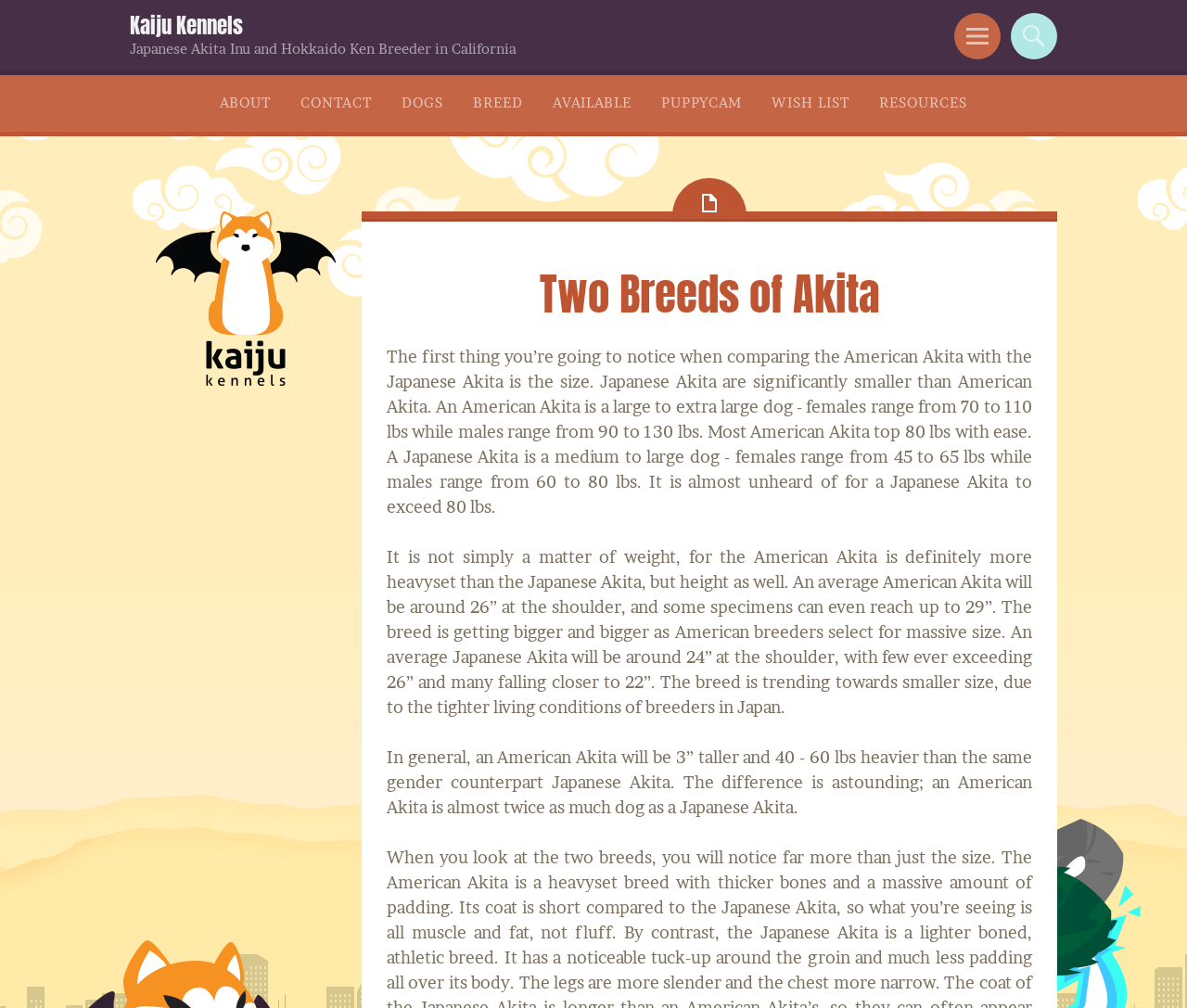Pinpoint the bounding box coordinates of the clickable element to carry out the following instruction: "Learn about the 'BREED'."

[0.398, 0.09, 0.441, 0.115]